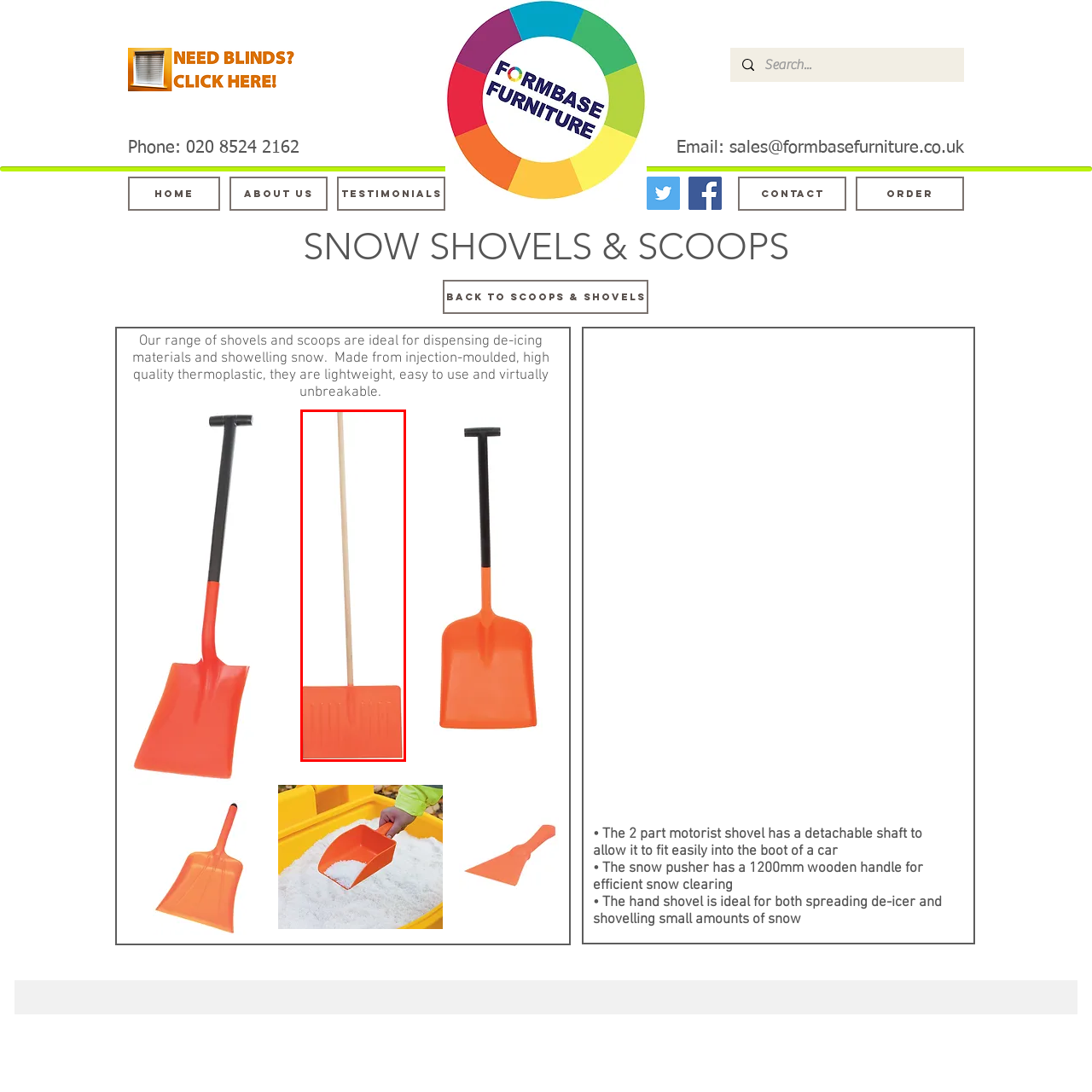Observe the visual content surrounded by a red rectangle, What is the material of the handle? Respond using just one word or a short phrase.

Wooden